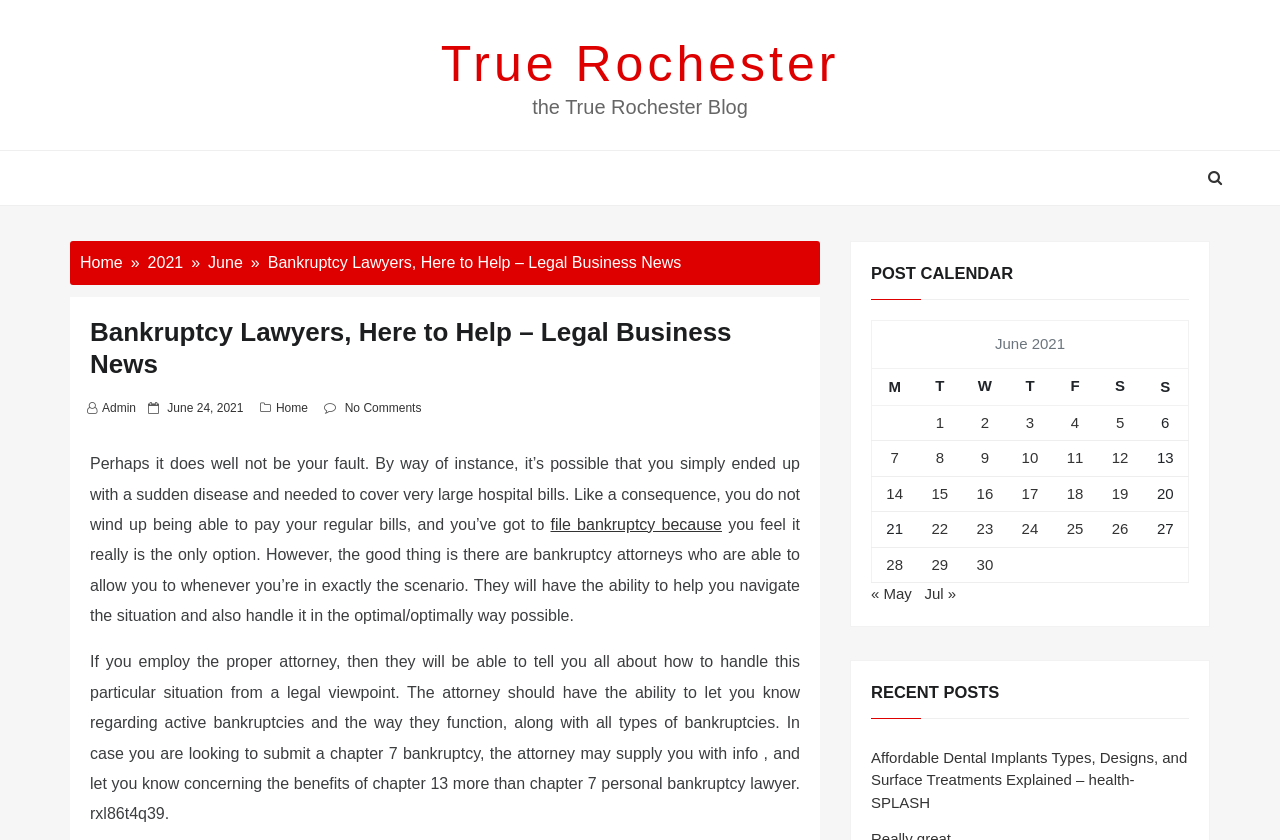Find and specify the bounding box coordinates that correspond to the clickable region for the instruction: "check the post calendar for June 2021".

[0.68, 0.381, 0.929, 0.694]